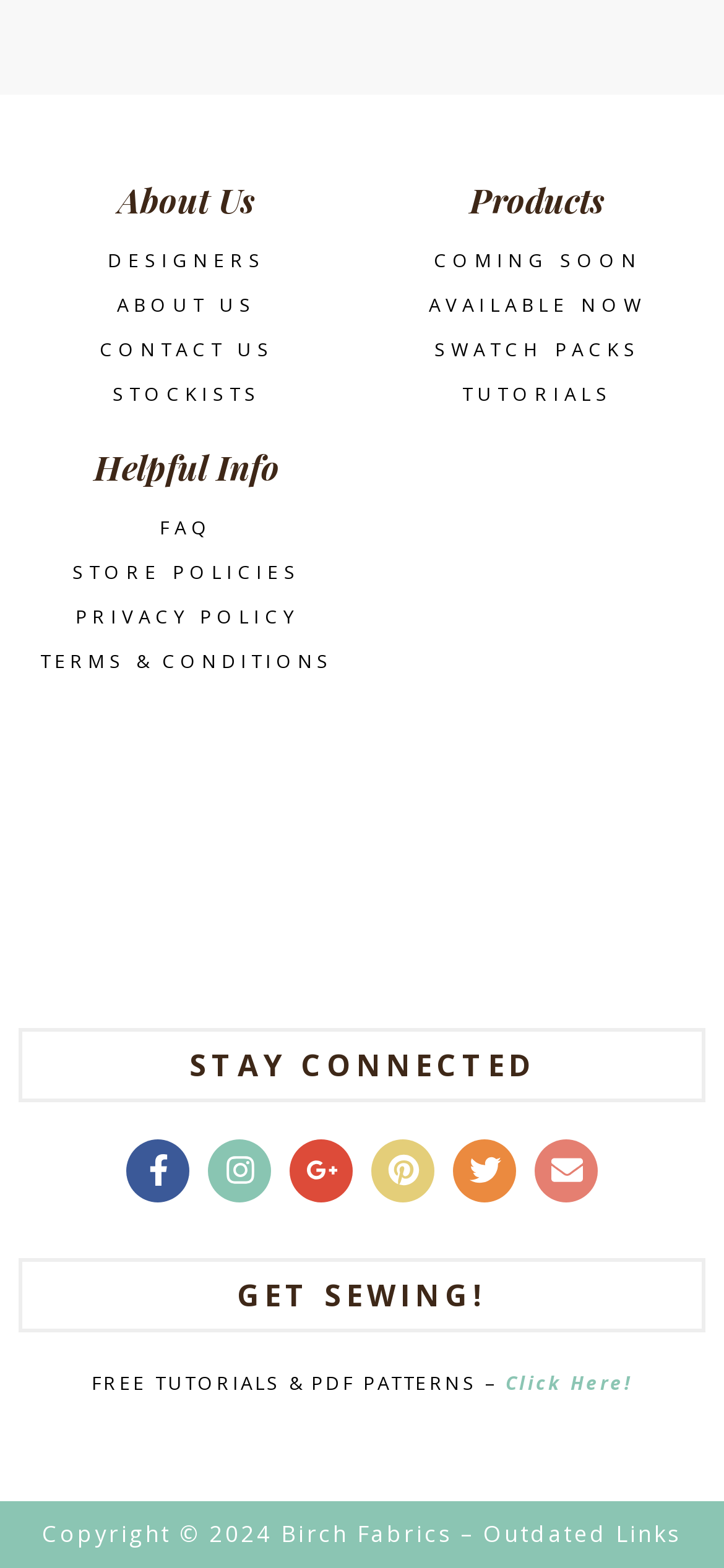What is the name of the company?
Based on the content of the image, thoroughly explain and answer the question.

The company name 'Birch Fabrics' can be found in the copyright notice at the bottom of the webpage, which states 'Copyright © 2024 Birch Fabrics –'.